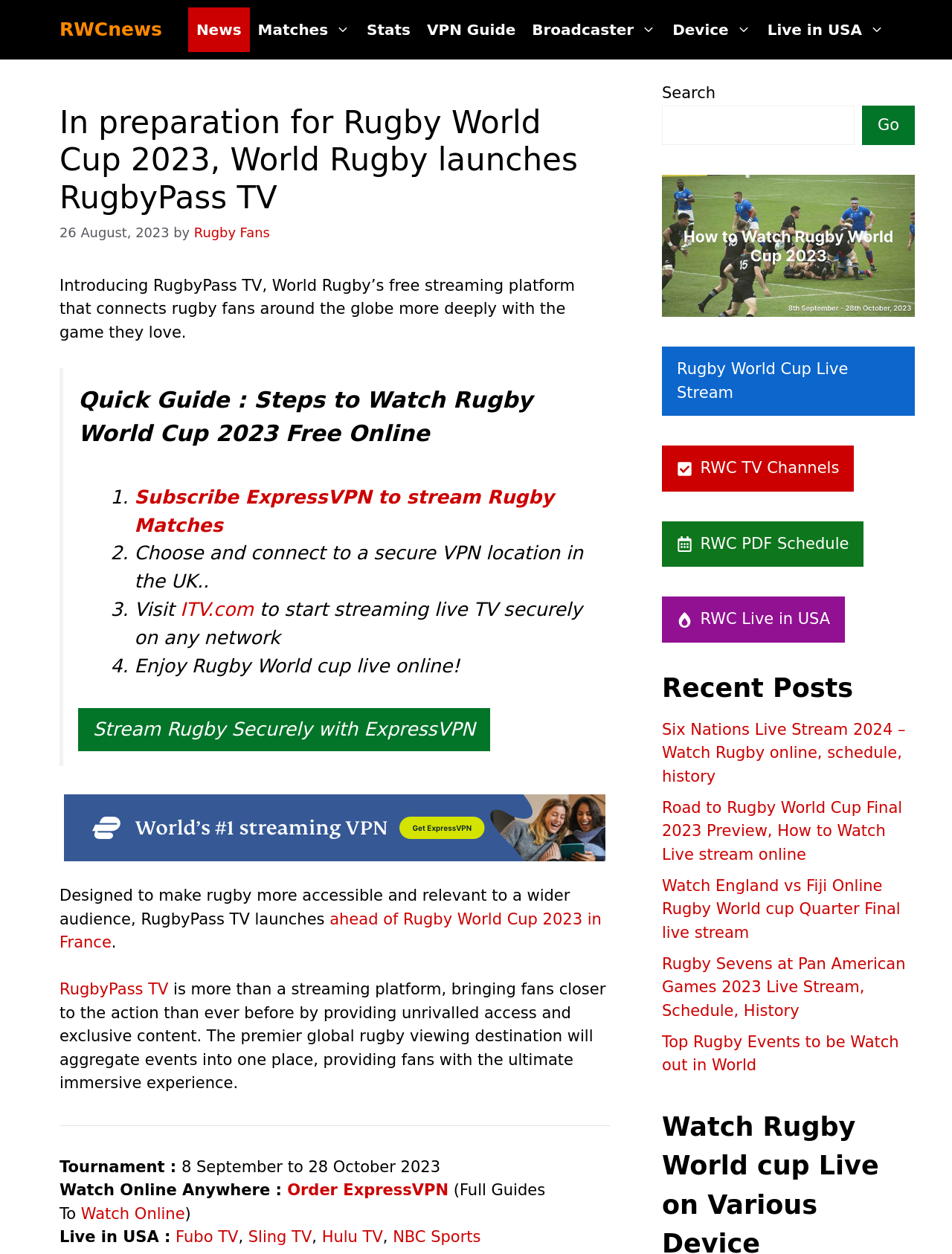What is the date of the Rugby World Cup 2023?
Deliver a detailed and extensive answer to the question.

The webpage mentions that the Rugby World Cup 2023 will take place from 8 September to 28 October 2023.